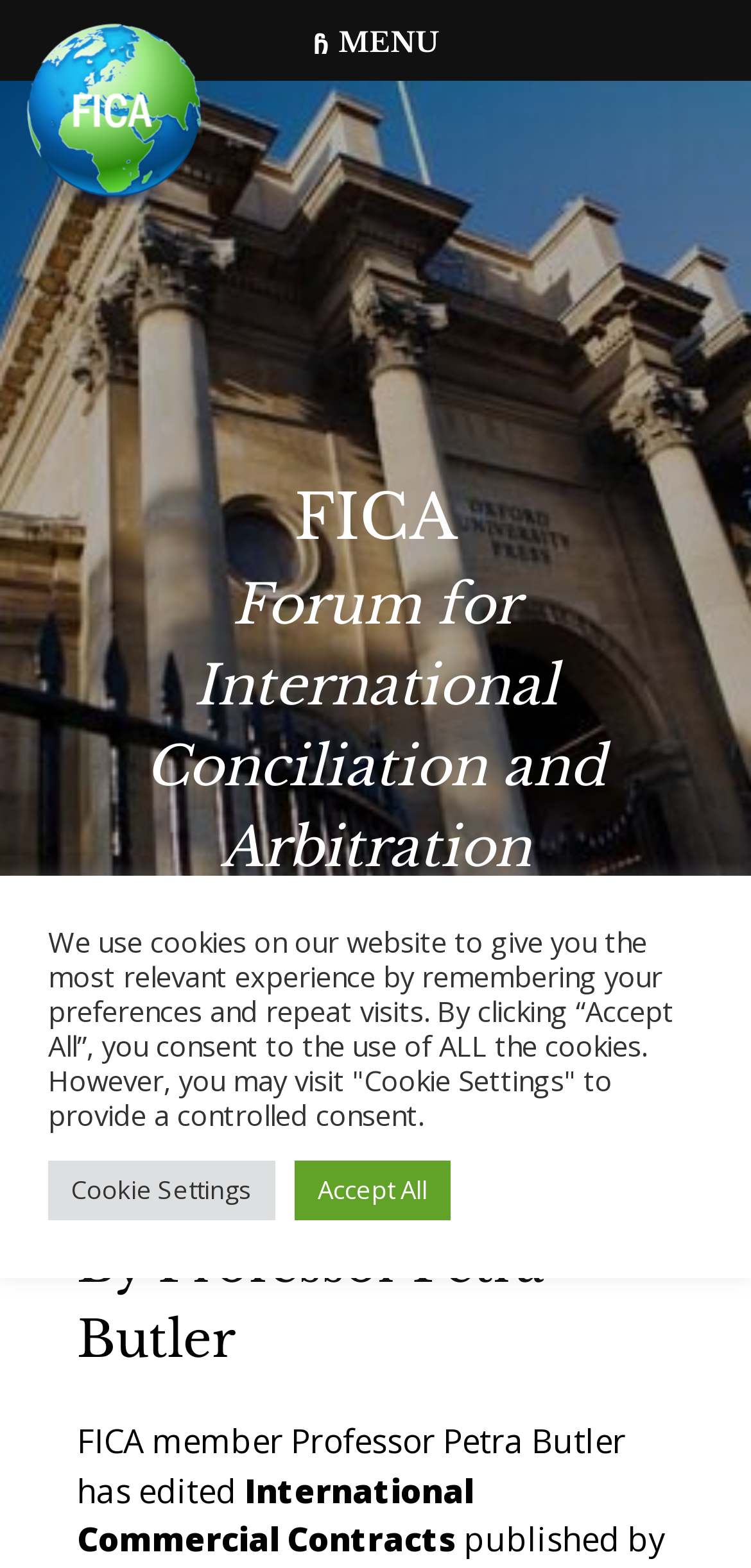What is the name of the professor who edited International Commercial Contracts?
Look at the image and answer the question with a single word or phrase.

Petra Butler